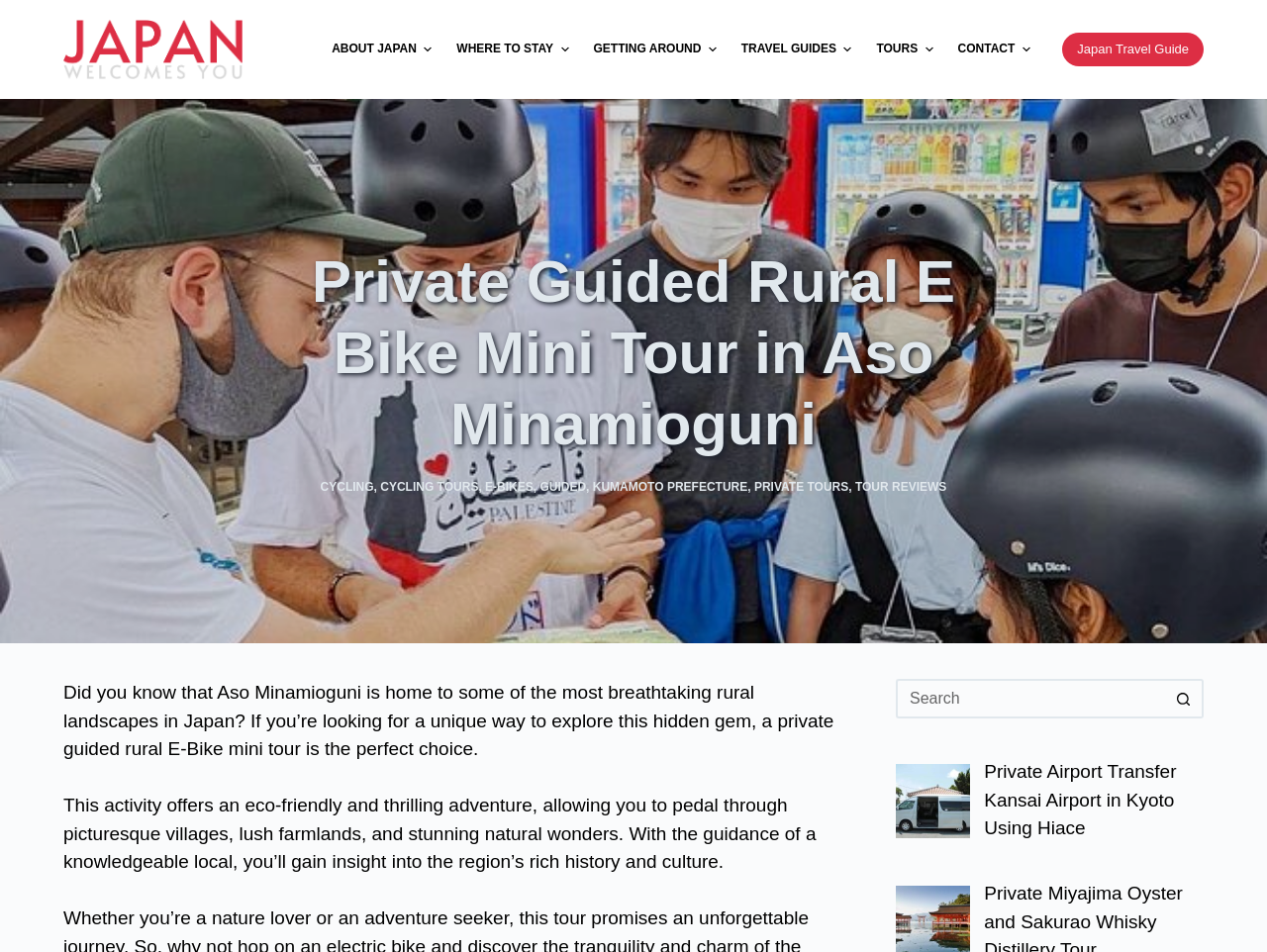What is the mode of transportation used in the tour?
Answer with a single word or short phrase according to what you see in the image.

E-Bikes